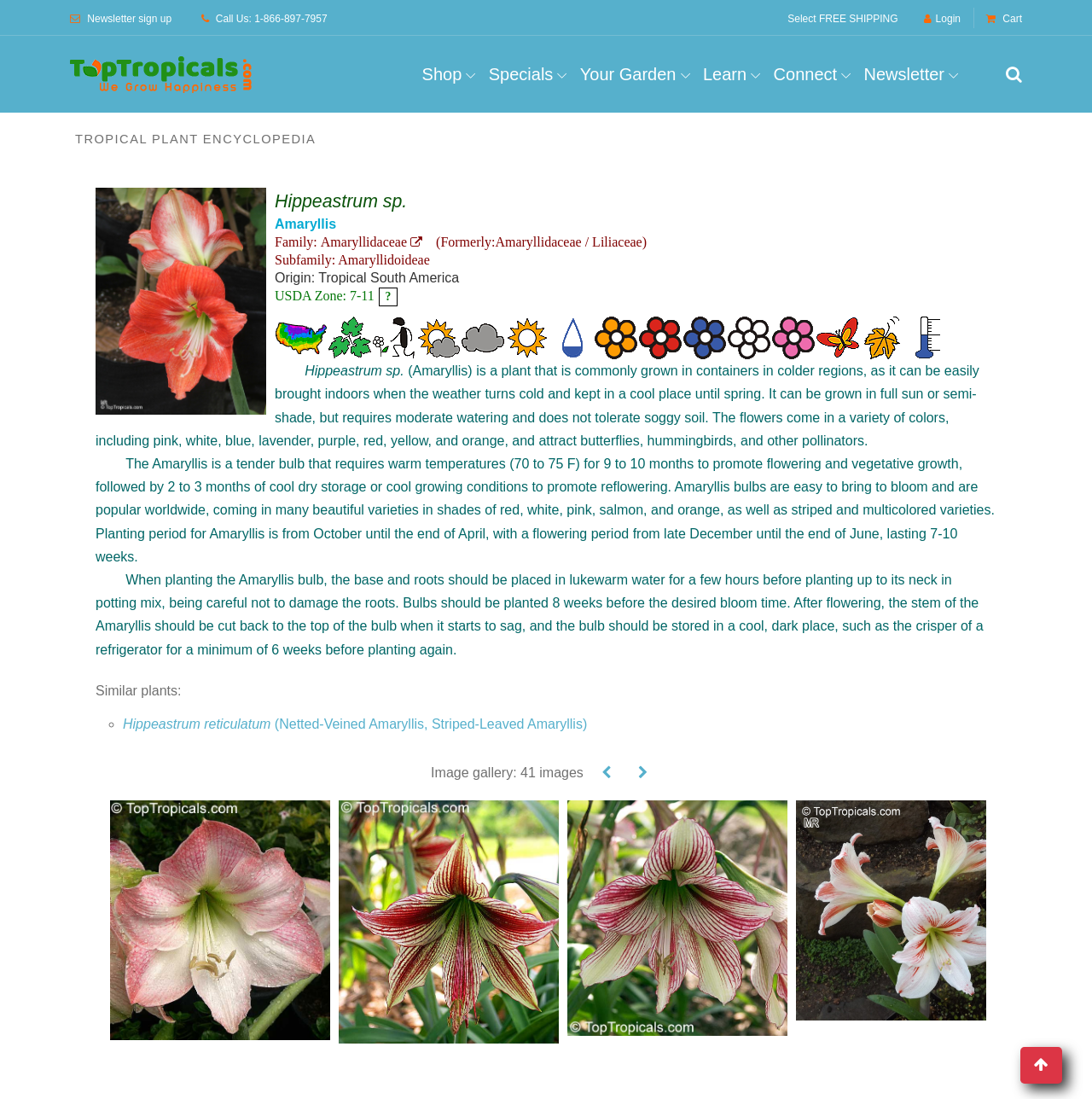Please determine the bounding box coordinates of the area that needs to be clicked to complete this task: 'Explore the shop'. The coordinates must be four float numbers between 0 and 1, formatted as [left, top, right, bottom].

[0.382, 0.054, 0.44, 0.081]